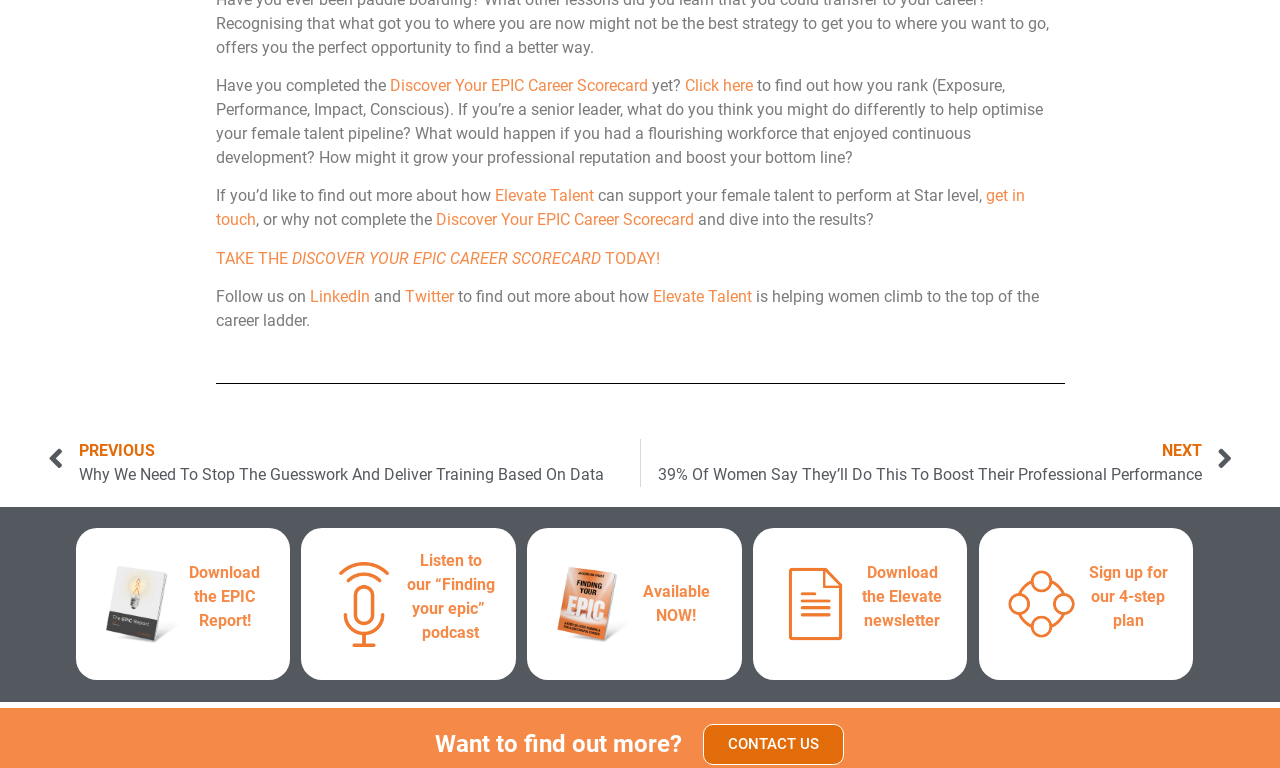Provide the bounding box coordinates for the area that should be clicked to complete the instruction: "Click here to find out how you rank".

[0.535, 0.099, 0.588, 0.124]